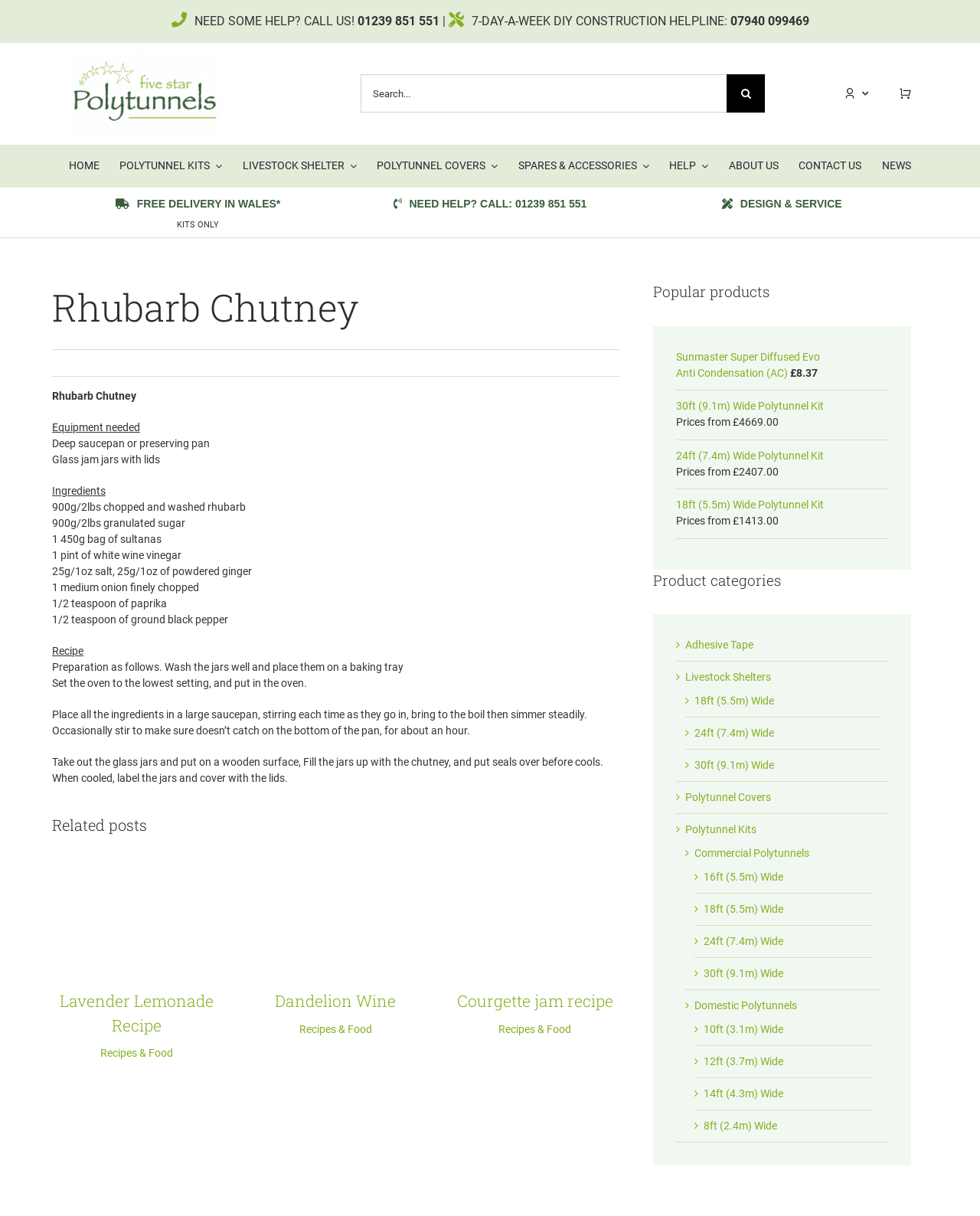What is the purpose of the oven in the recipe?
Give a single word or phrase answer based on the content of the image.

To sterilize the jars